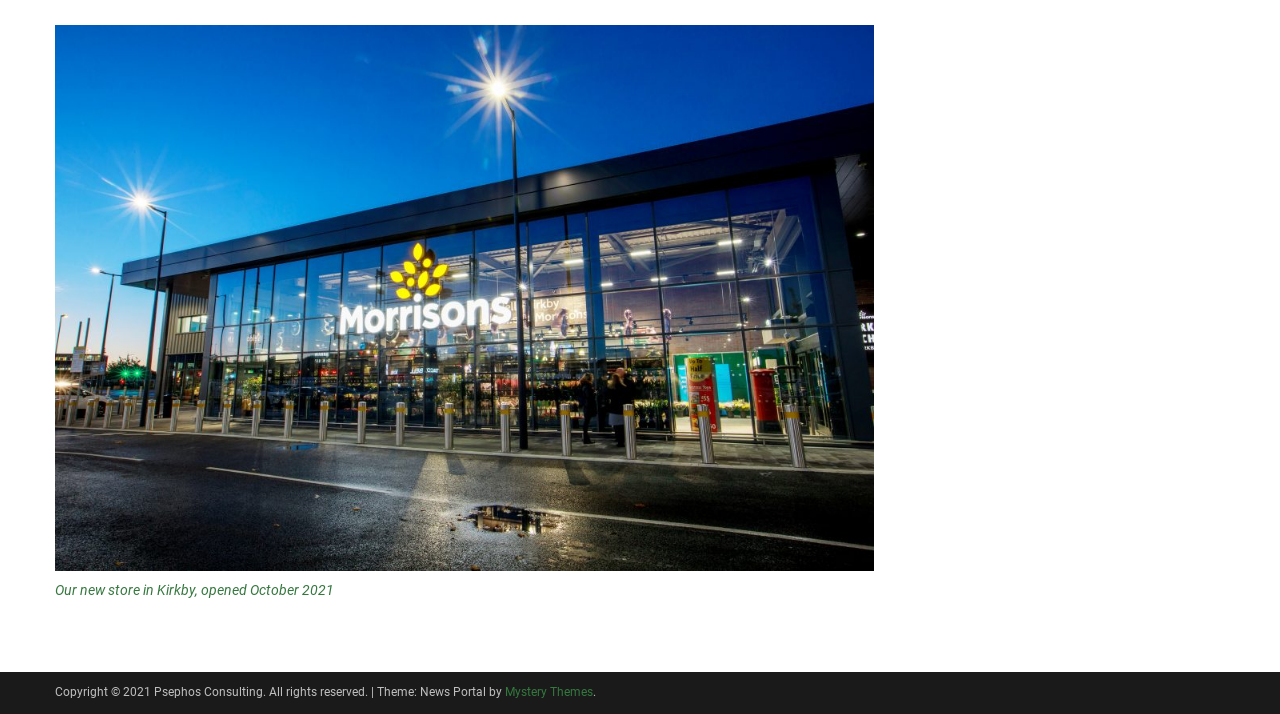Please locate the UI element described by "Mystery Themes" and provide its bounding box coordinates.

[0.395, 0.96, 0.463, 0.98]